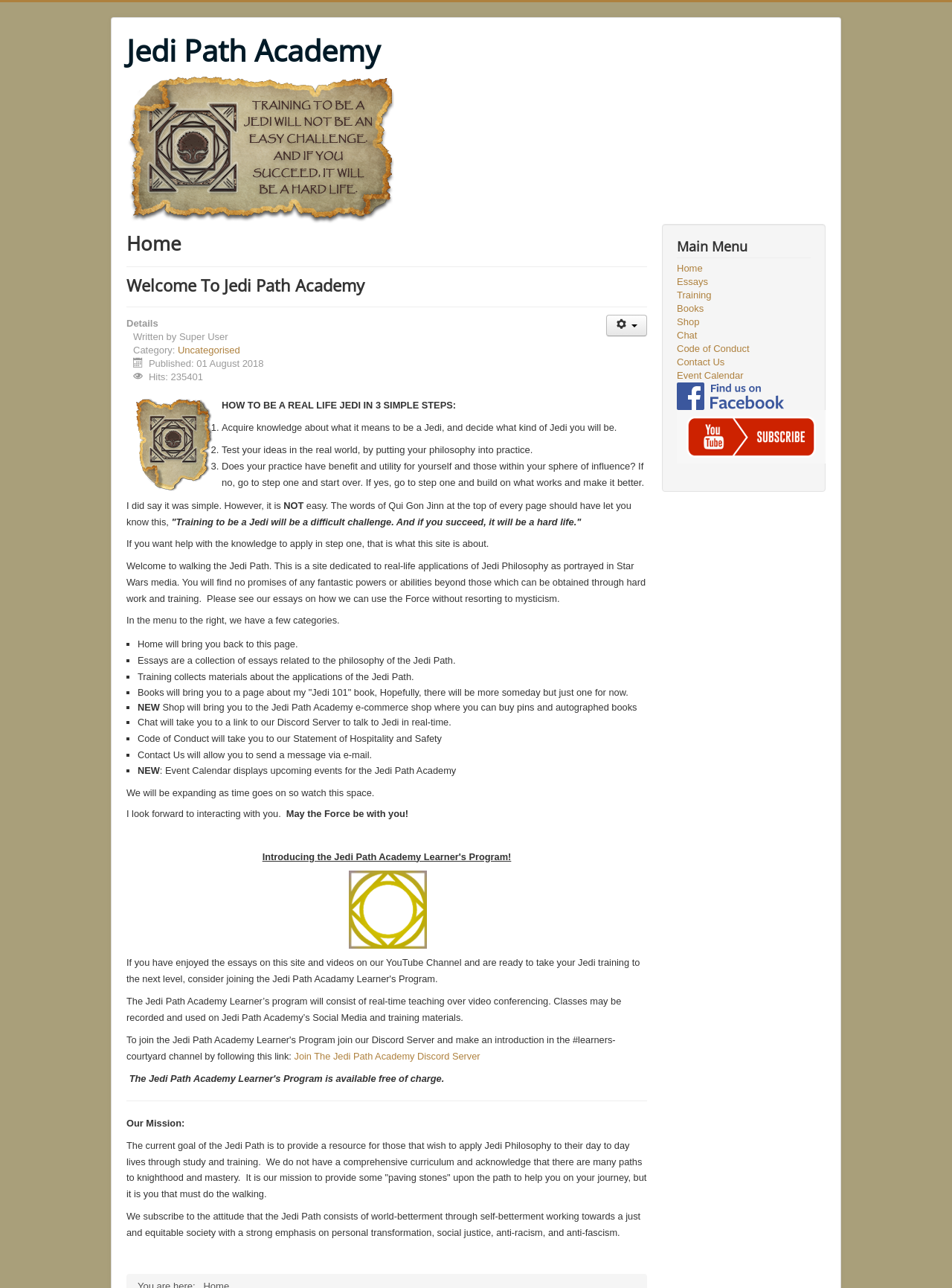With reference to the image, please provide a detailed answer to the following question: What is the purpose of the Jedi Path Academy?

The mission statement of the Jedi Path Academy is to provide a resource for those who wish to apply Jedi Philosophy to their day-to-day lives through study and training, with an emphasis on personal transformation, social justice, anti-racism, and anti-fascism.